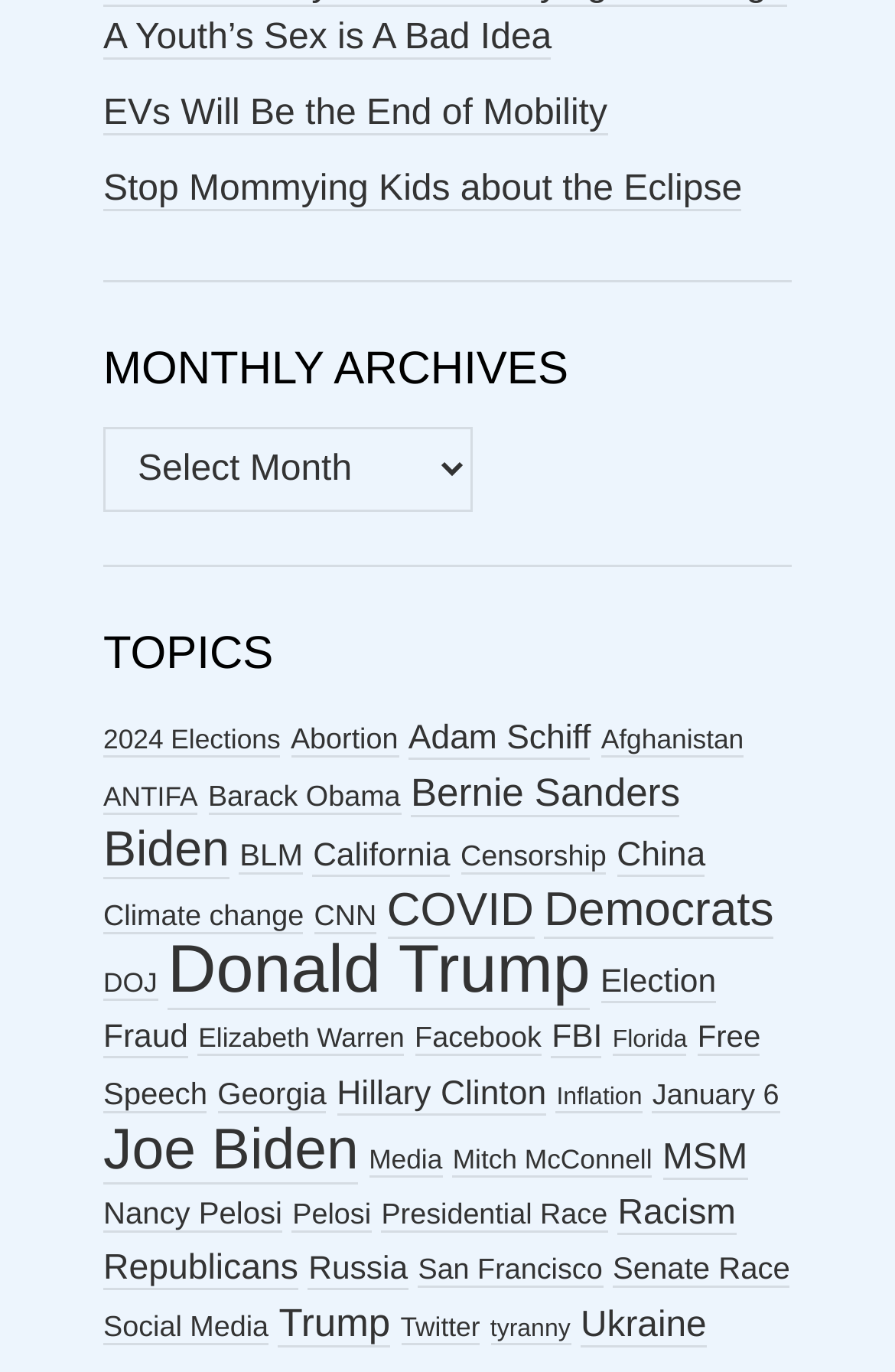Based on the image, provide a detailed and complete answer to the question: 
How many links are there under the 'MONTHLY ARCHIVES' heading?

I looked at the 'MONTHLY ARCHIVES' section and found only one link, which is a combobox.